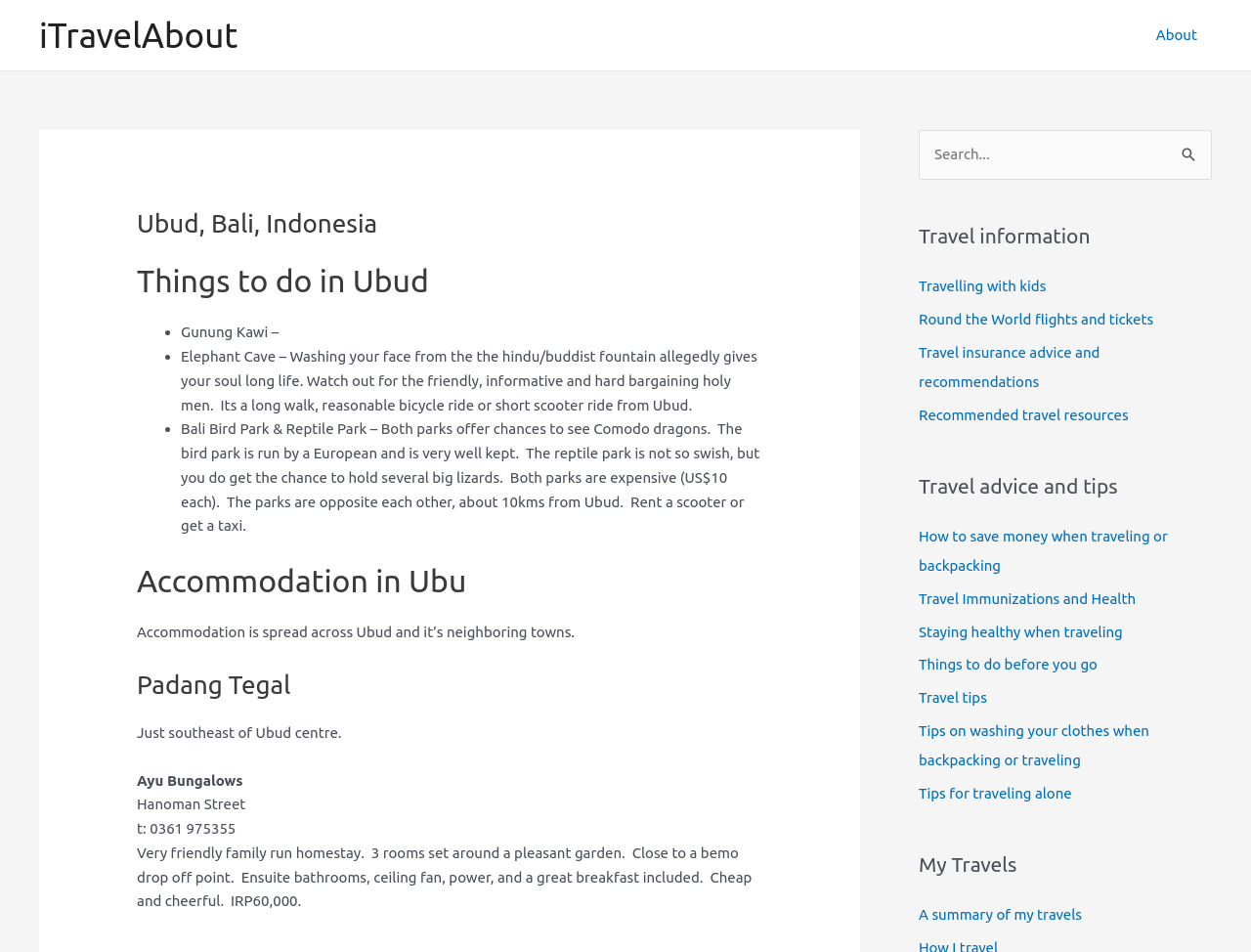Give a one-word or one-phrase response to the question:
What is the name of the location being described?

Ubud, Bali, Indonesia